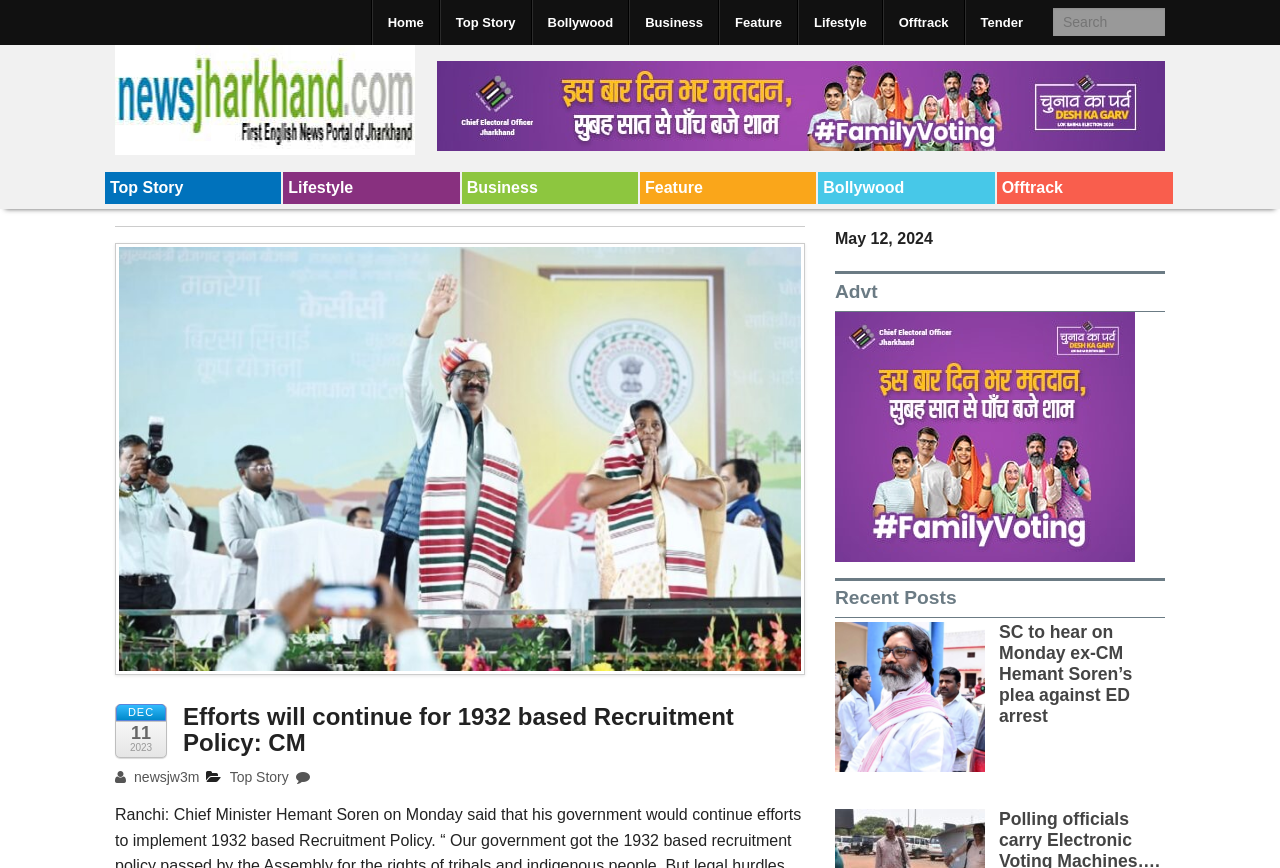Please give a succinct answer to the question in one word or phrase:
How many links are there in the 'Recent Posts' section?

1